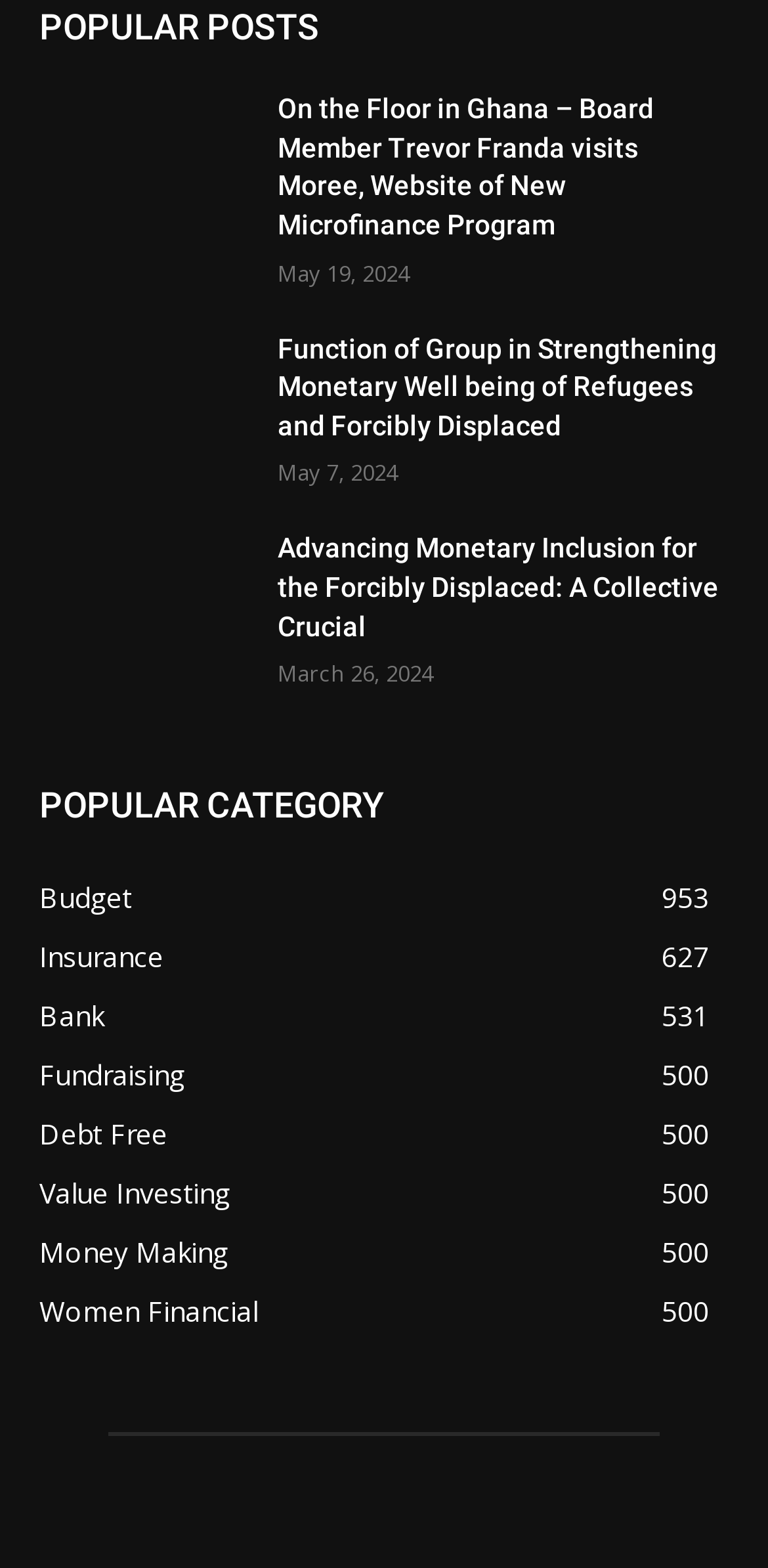Can you identify the bounding box coordinates of the clickable region needed to carry out this instruction: 'Search for something'? The coordinates should be four float numbers within the range of 0 to 1, stated as [left, top, right, bottom].

None